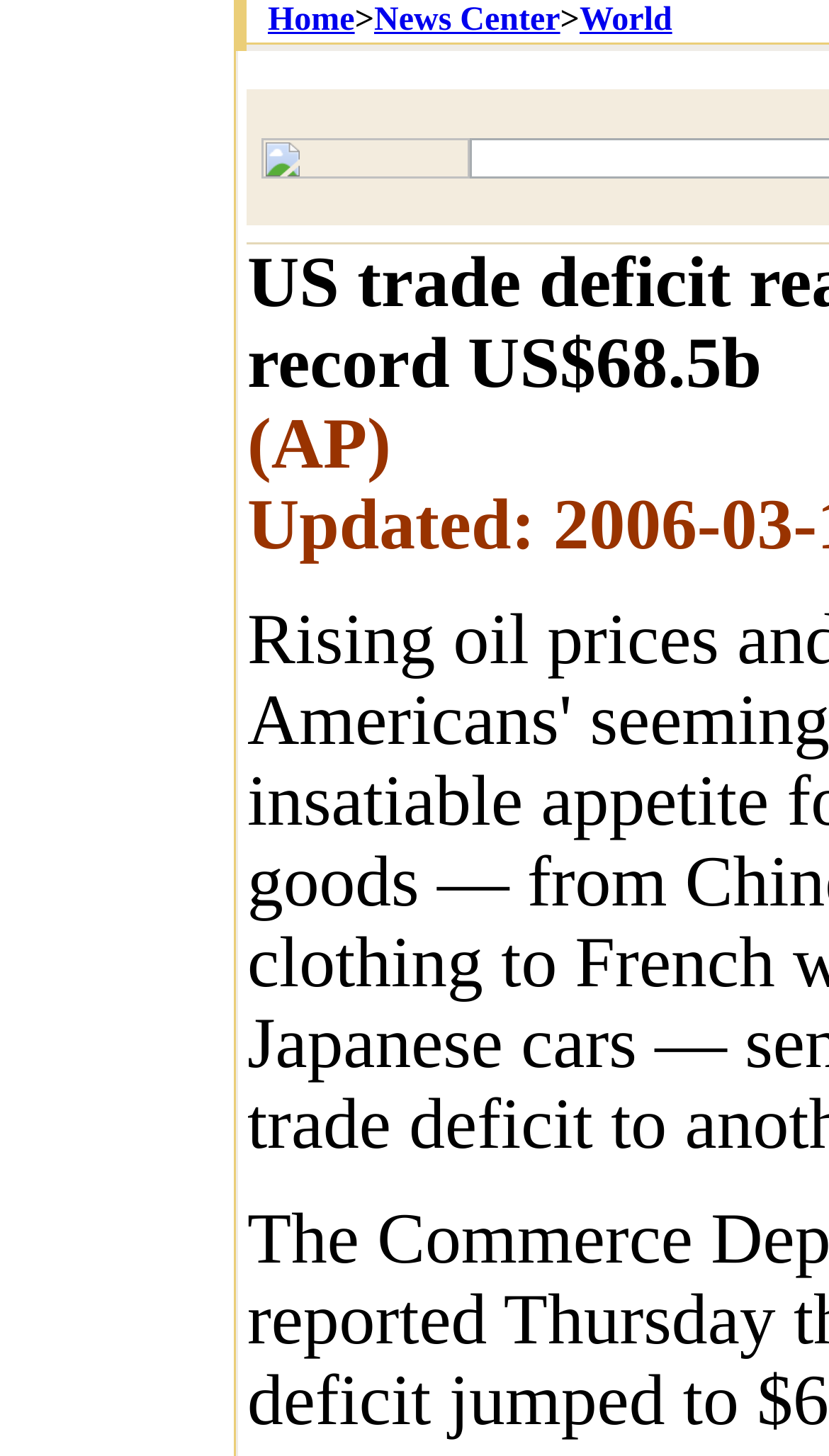Please give a one-word or short phrase response to the following question: 
How many images are in the top row?

3